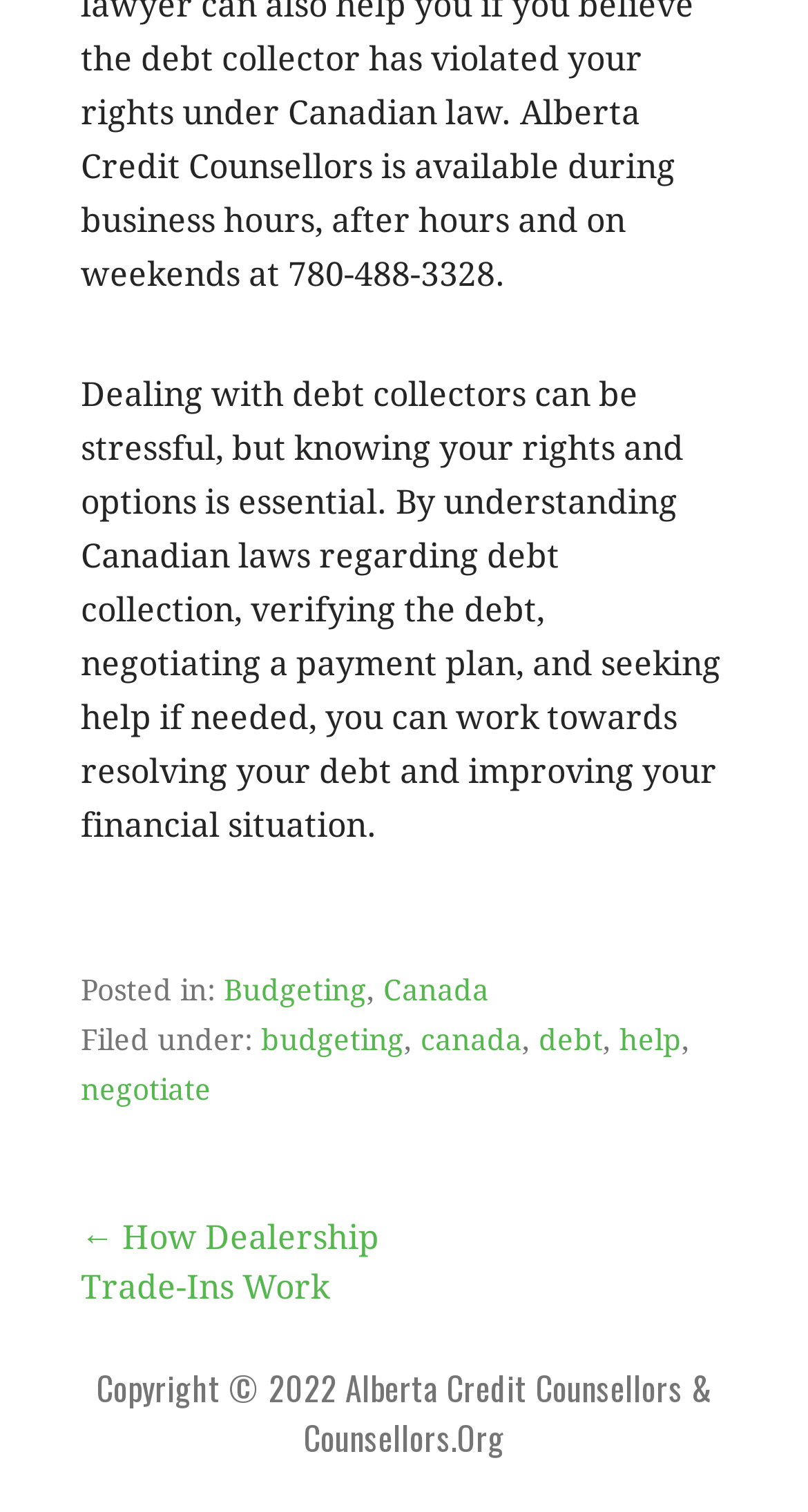Respond to the question below with a single word or phrase: What is the name of the organization that owns the copyright?

Alberta Credit Counsellors & Counsellors.Org